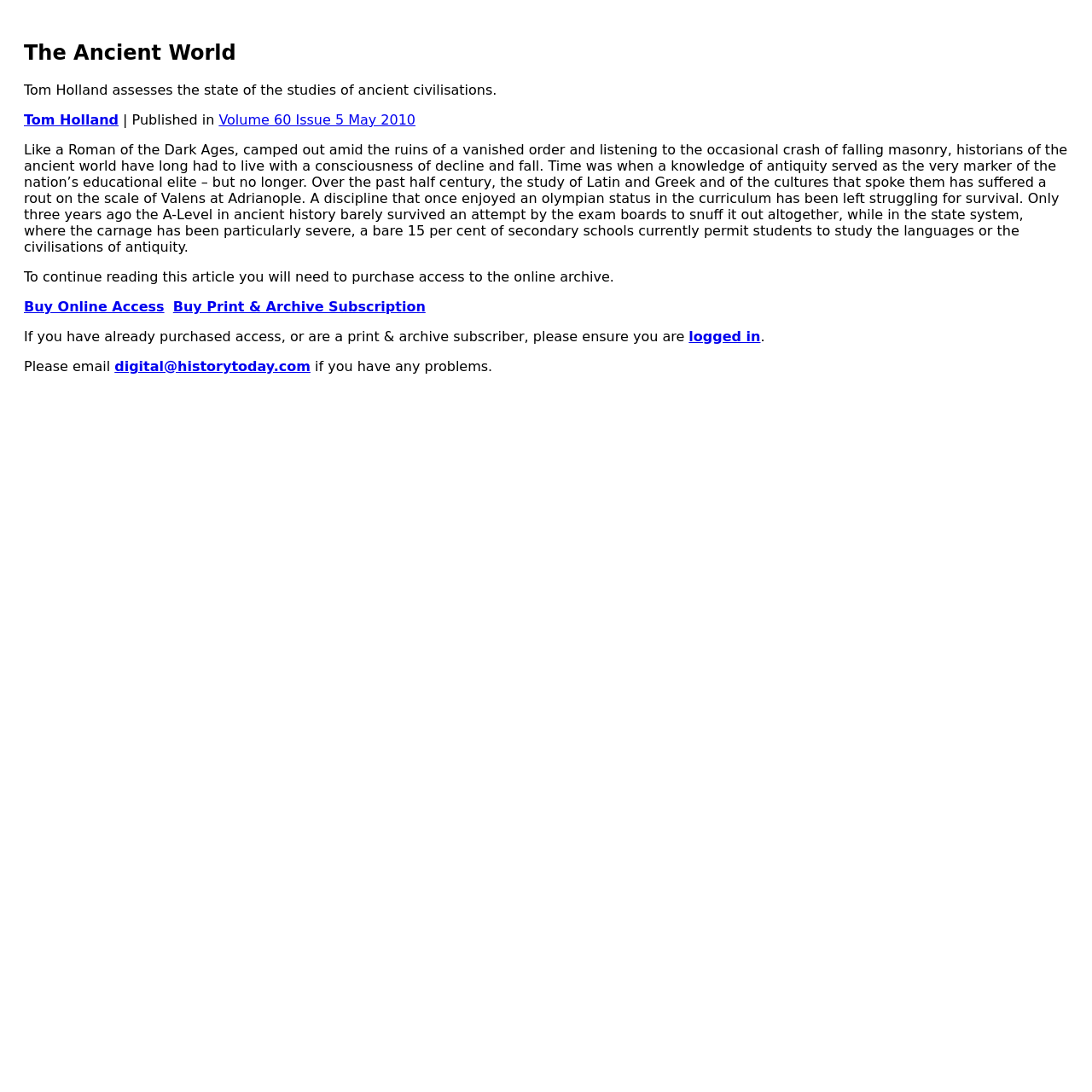What is the publication date of the article?
Look at the webpage screenshot and answer the question with a detailed explanation.

The publication date of the article can be found in the link element with the text 'Volume 60 Issue 5 May 2010' which is a child element of the article element.